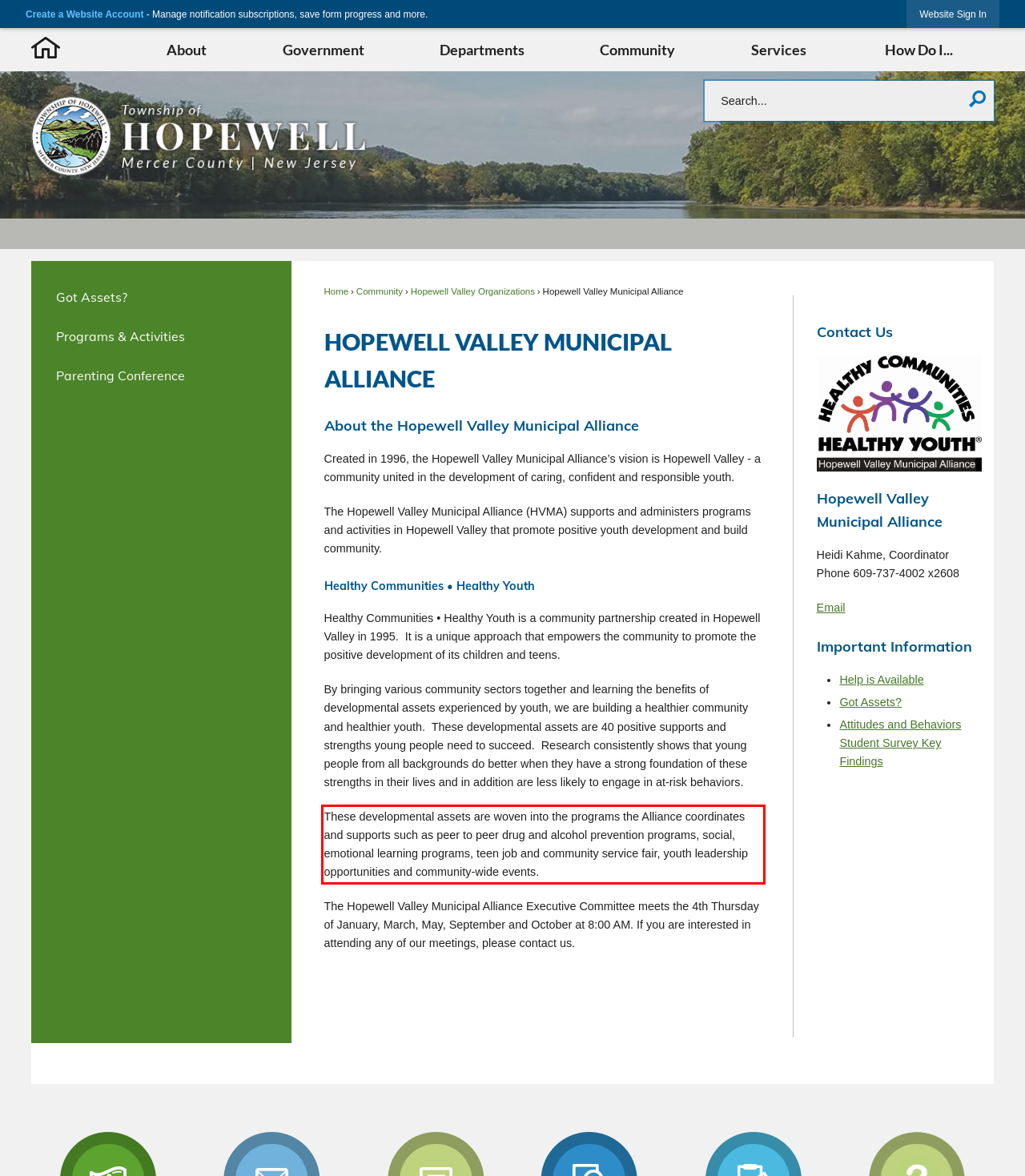Review the webpage screenshot provided, and perform OCR to extract the text from the red bounding box.

These developmental assets are woven into the programs the Alliance coordinates and supports such as peer to peer drug and alcohol prevention programs, social, emotional learning programs, teen job and community service fair, youth leadership opportunities and community-wide events.